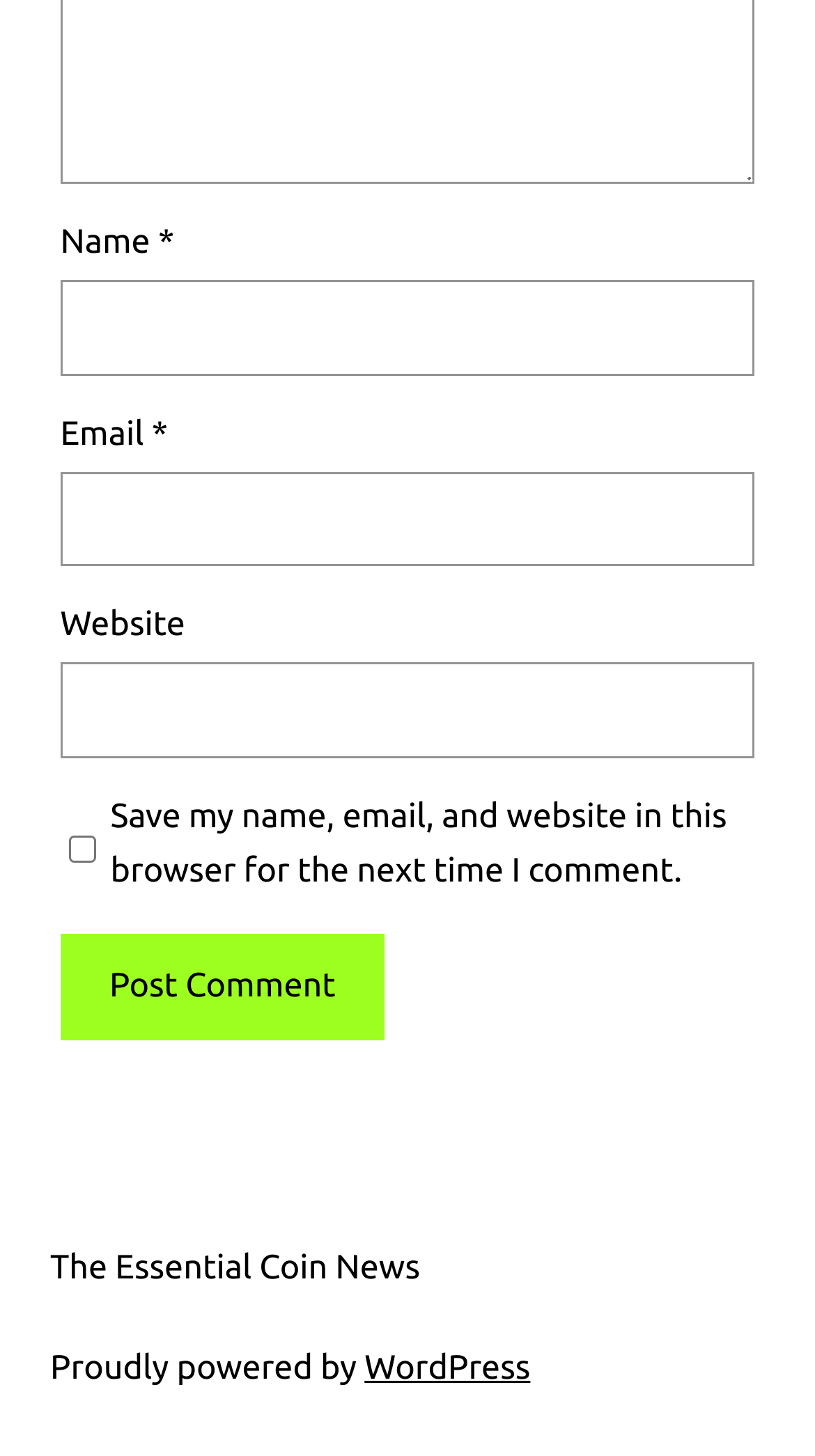Give a concise answer using one word or a phrase to the following question:
What is the name of the website's content management system?

WordPress